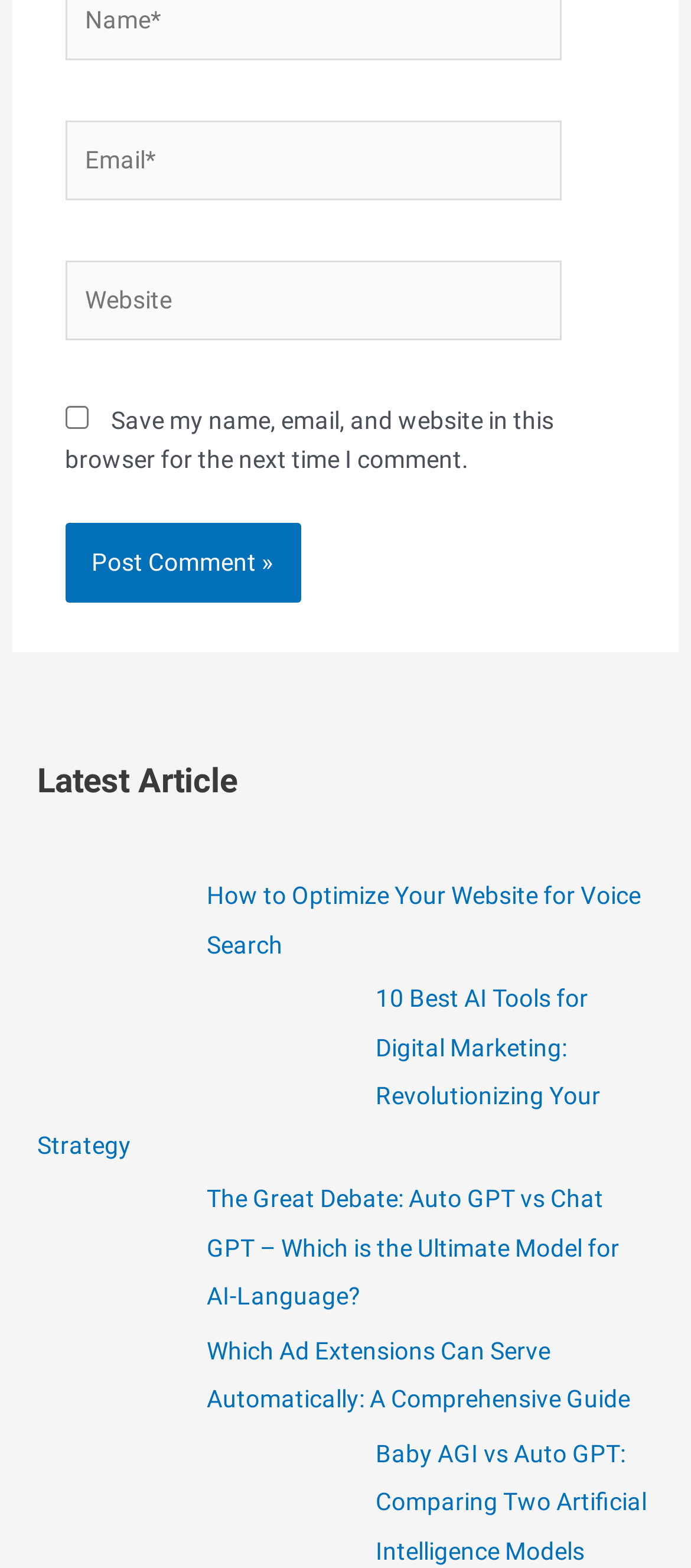Determine the bounding box coordinates of the element that should be clicked to execute the following command: "Click 'Post Comment »'".

[0.094, 0.333, 0.435, 0.385]